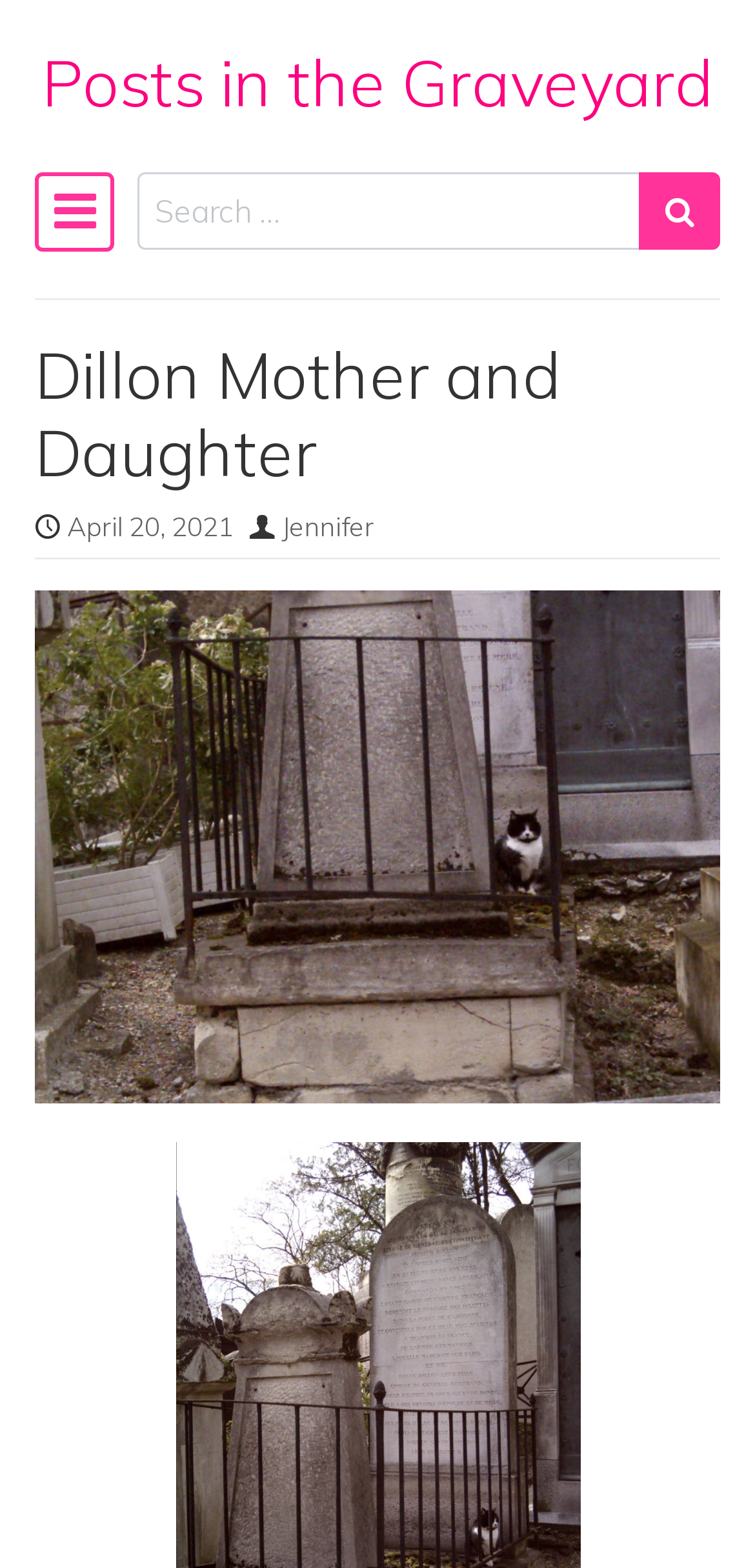Answer the question in one word or a short phrase:
Is the navigation menu expanded?

No